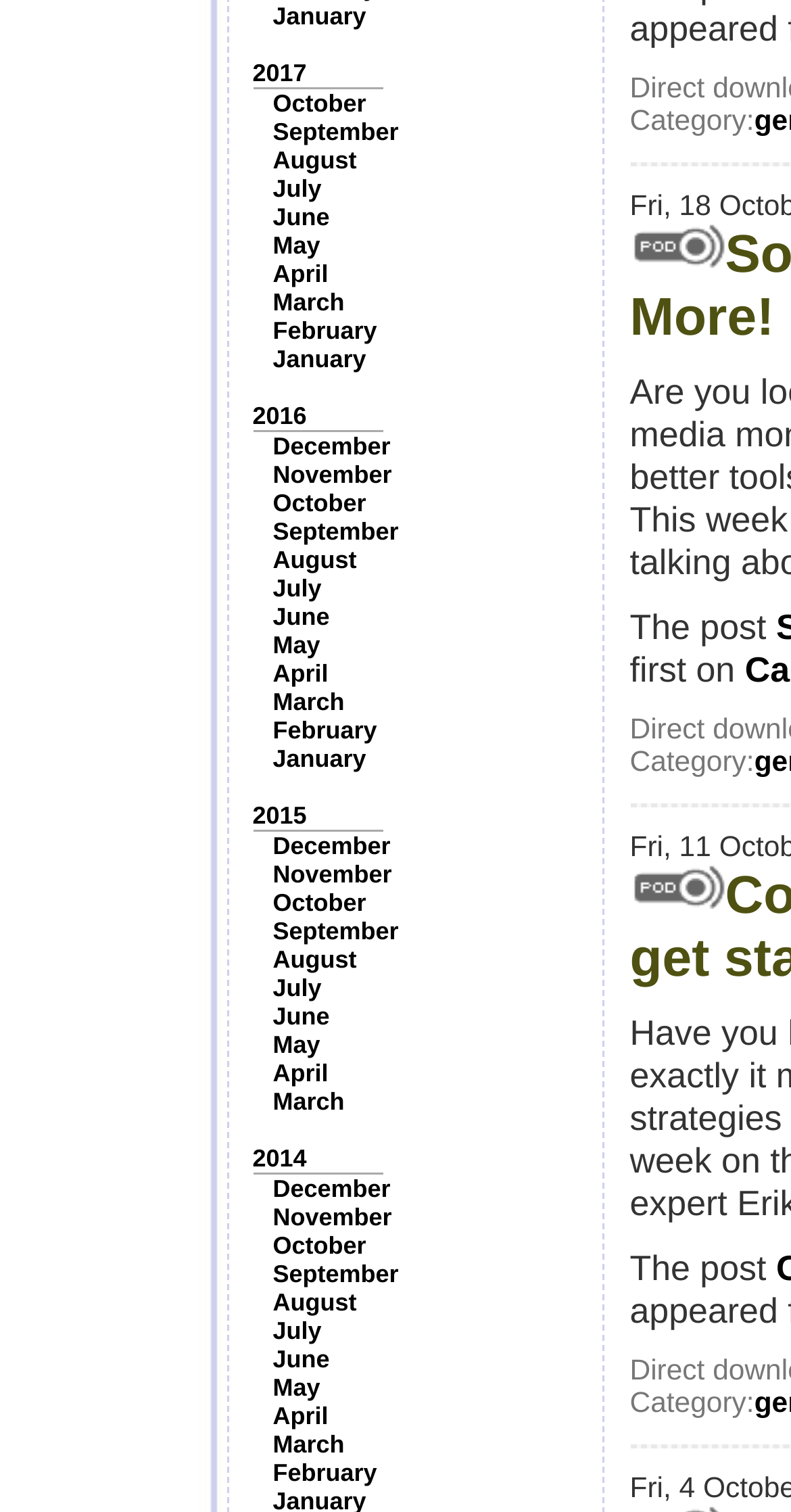Please identify the bounding box coordinates of where to click in order to follow the instruction: "Click on January".

[0.345, 0.001, 0.463, 0.02]